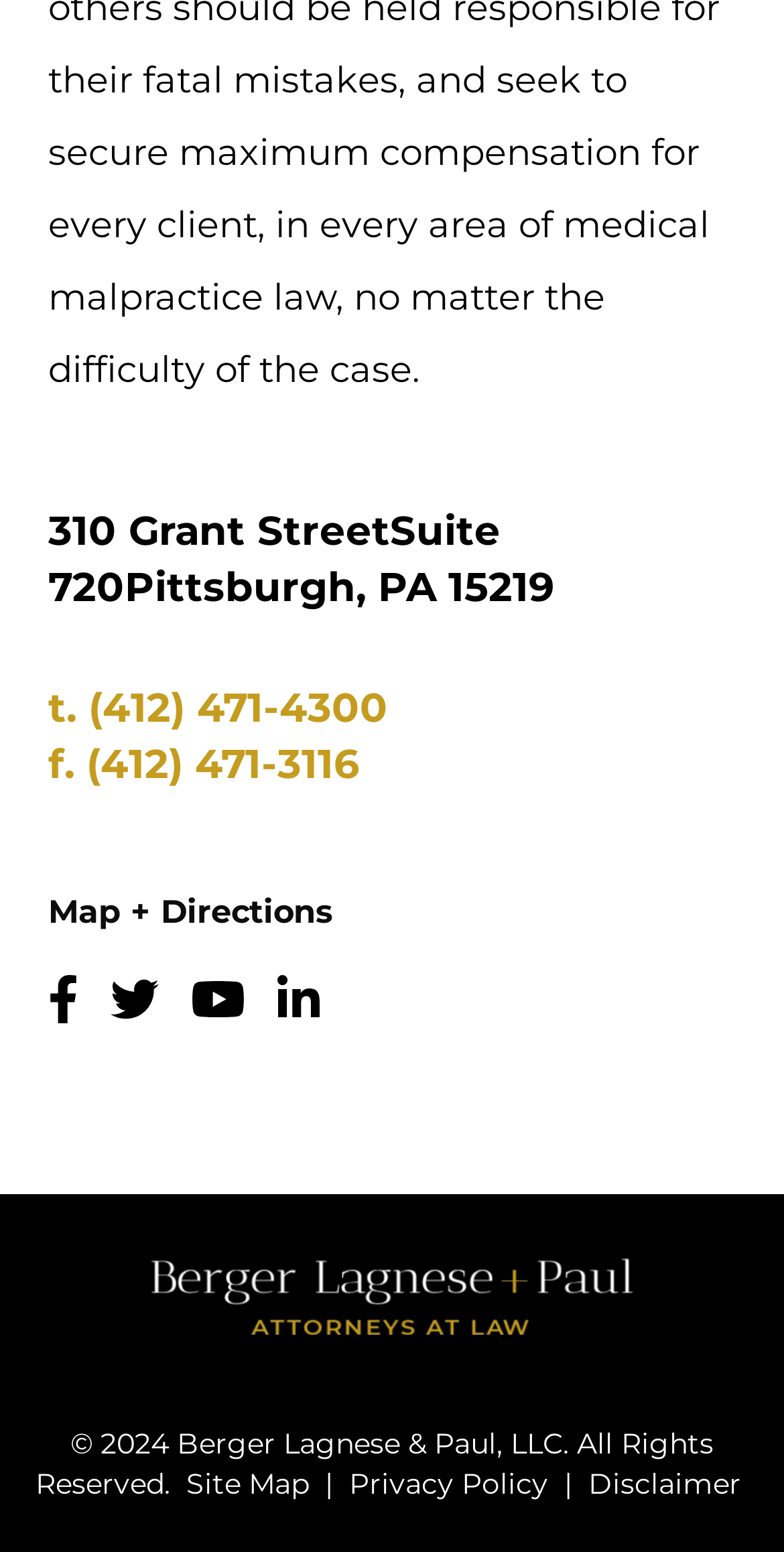Identify the bounding box coordinates of the area that should be clicked in order to complete the given instruction: "View map and directions". The bounding box coordinates should be four float numbers between 0 and 1, i.e., [left, top, right, bottom].

[0.062, 0.572, 0.938, 0.603]